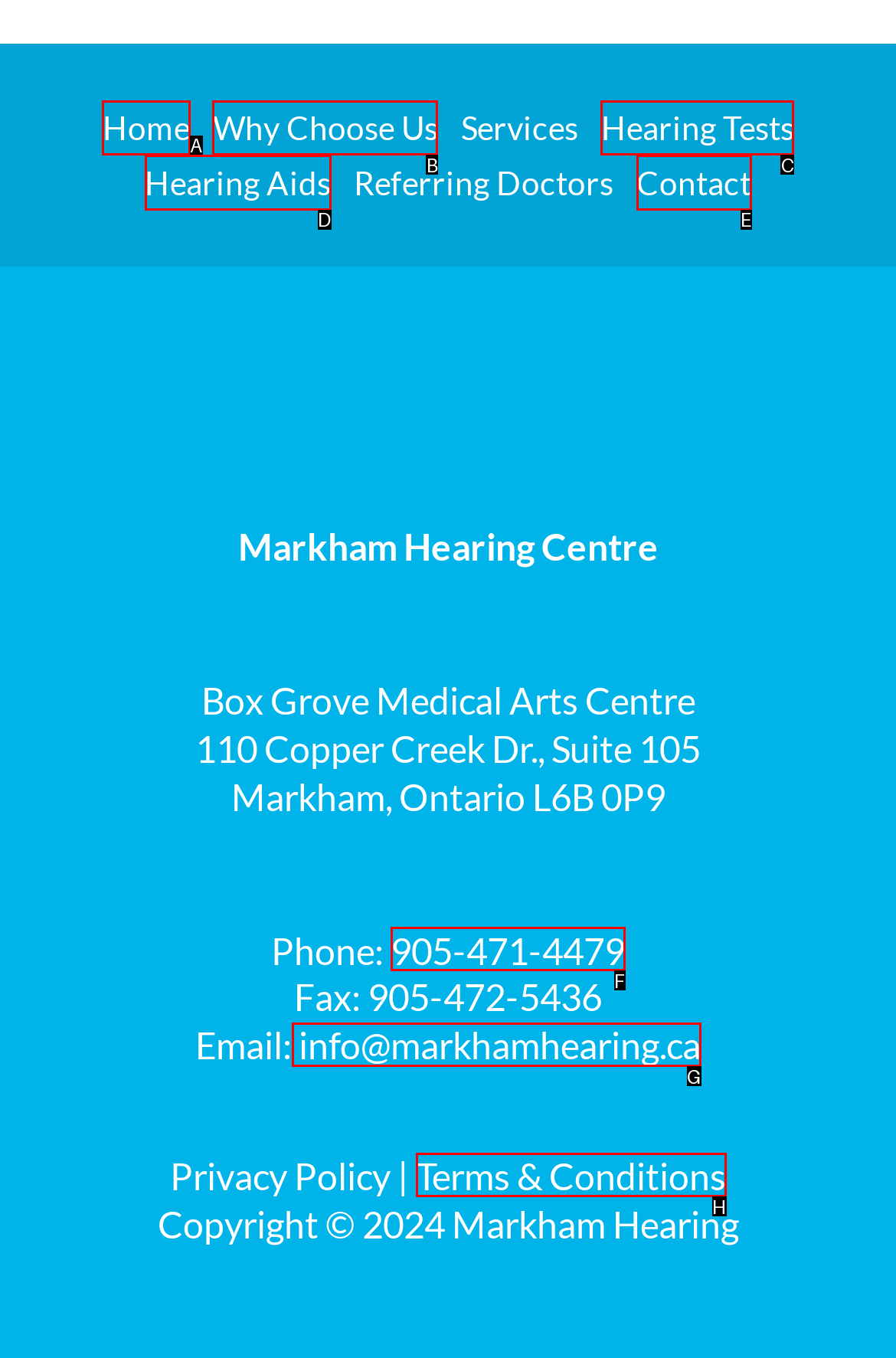Identify the HTML element to click to fulfill this task: Click on Home
Answer with the letter from the given choices.

A